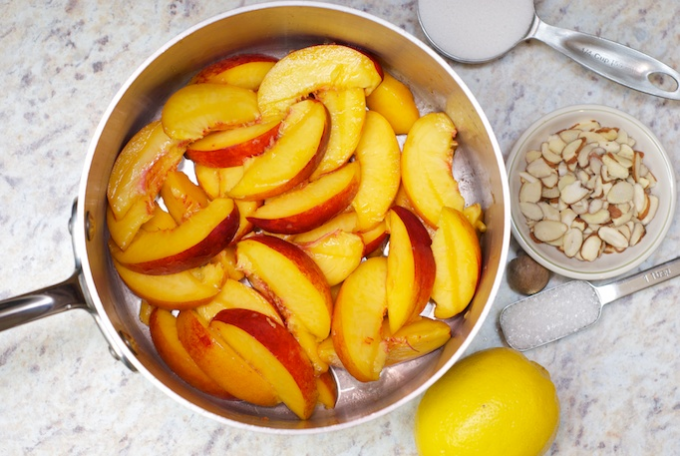What is the material of the pan?
Please respond to the question with a detailed and informative answer.

The caption specifically states that the pan is made of 'stainless steel', which is a type of metal alloy.